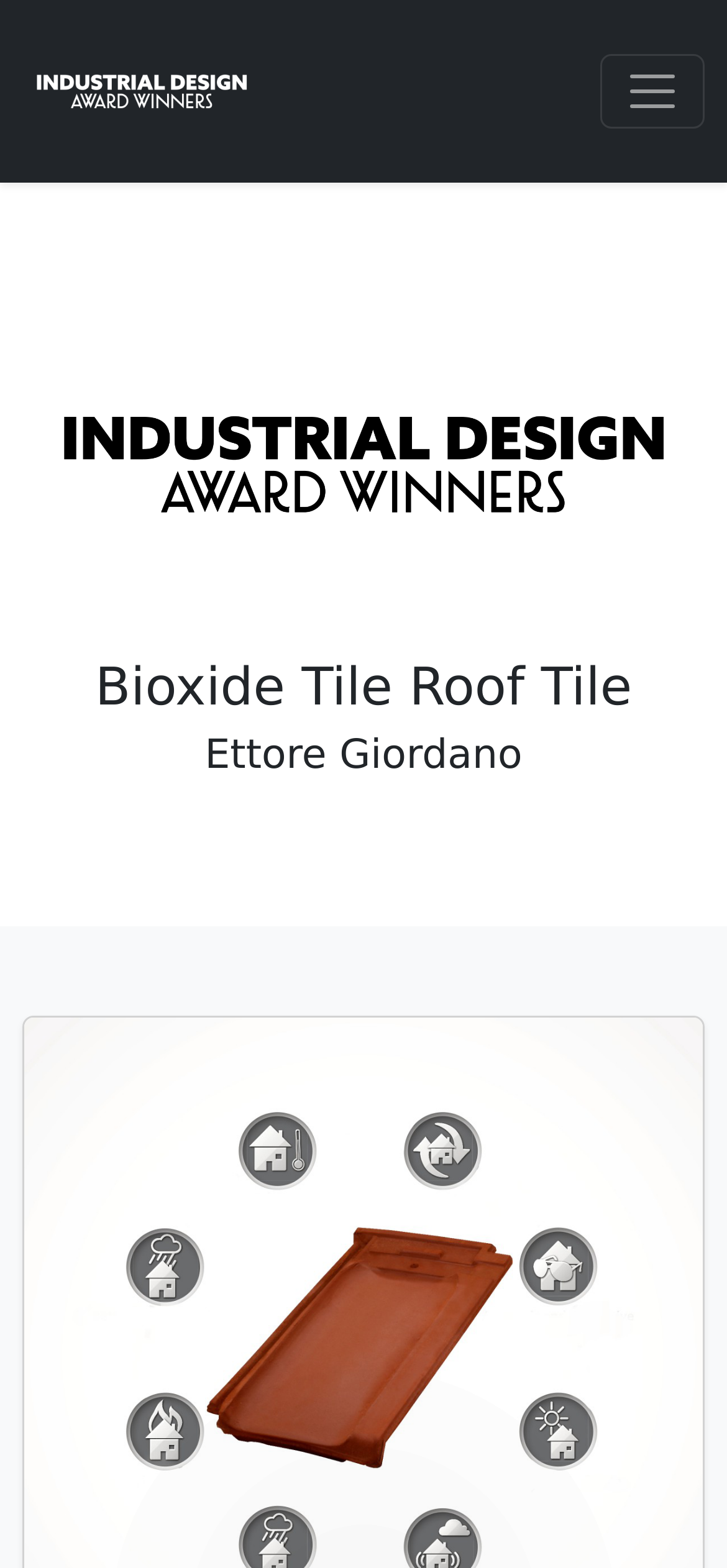Please give a concise answer to this question using a single word or phrase: 
What is the logo above the navigation button?

Image